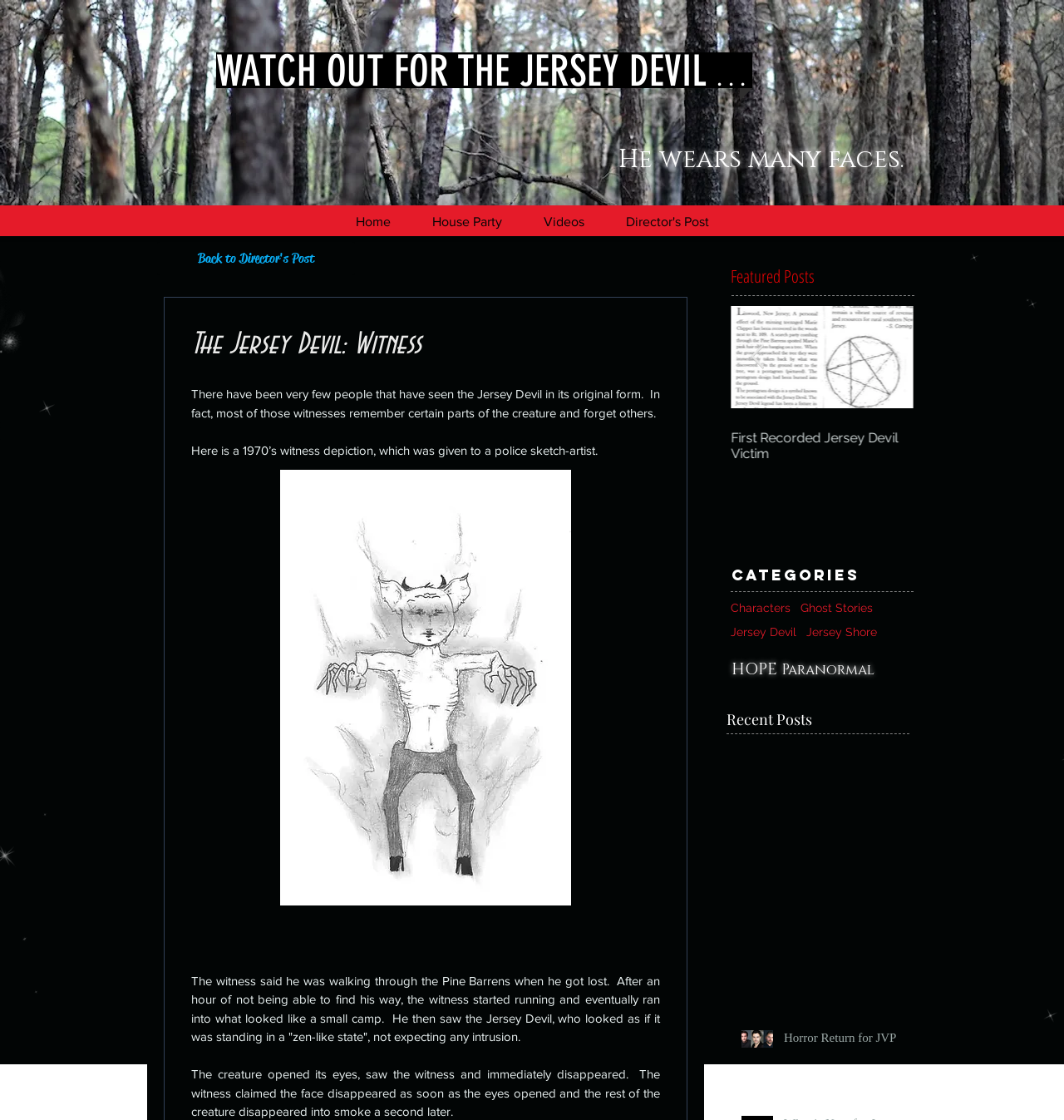Find the bounding box coordinates corresponding to the UI element with the description: "Jersey Devil". The coordinates should be formatted as [left, top, right, bottom], with values as floats between 0 and 1.

[0.687, 0.558, 0.748, 0.571]